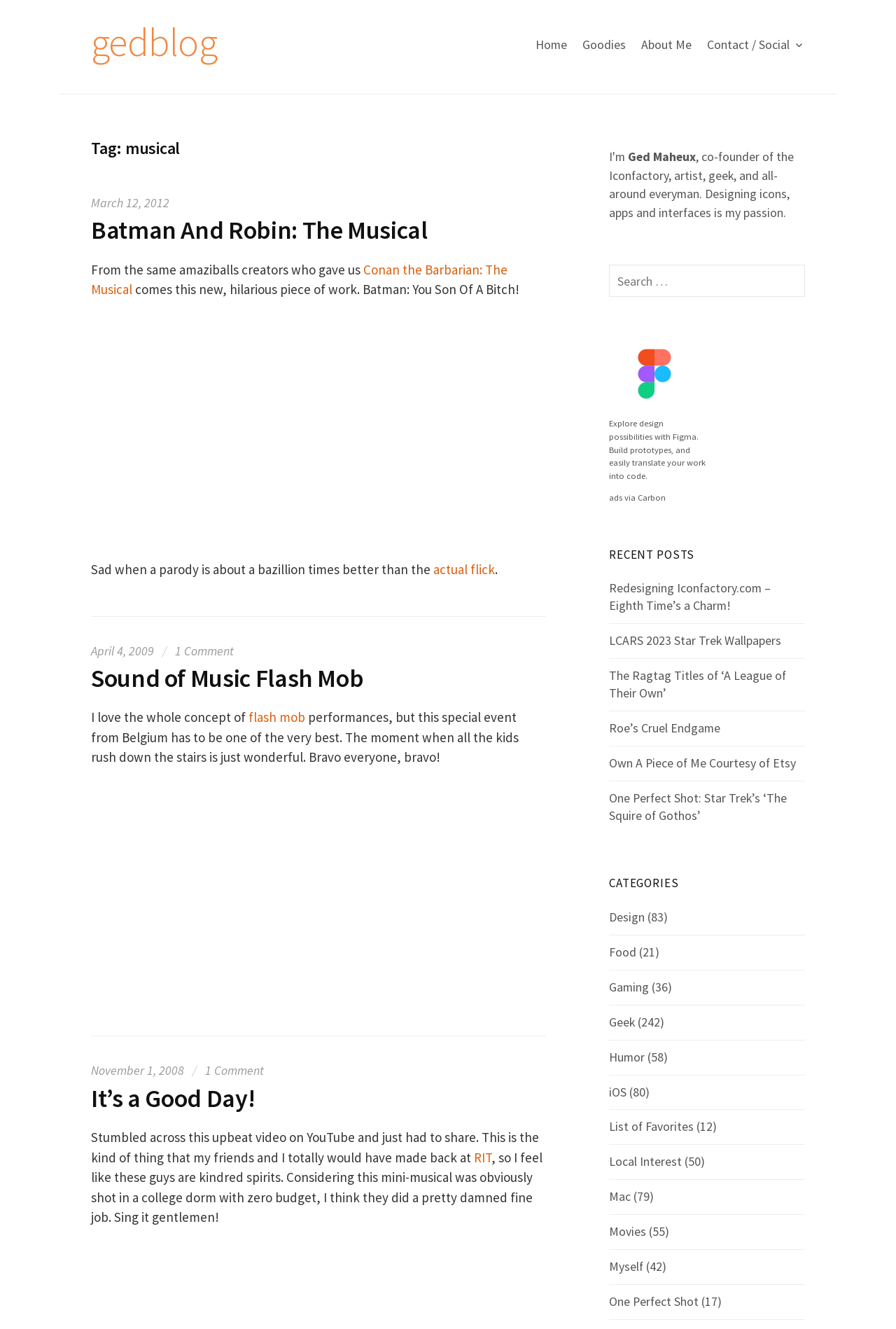Provide a brief response using a word or short phrase to this question:
What is the author of the blog?

Ged Maheux